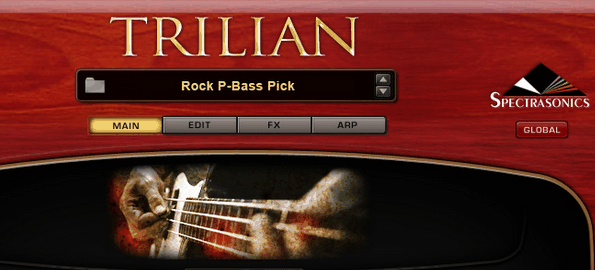Create an exhaustive description of the image.

The image depicts a section of the Trilian software interface, showcasing the instrument selection labeled "Rock P-Bass Pick." The interface features a rich wooden background with the prominent title "TRILIAN" at the top, reflecting its focus on bass sounds. Below the title, users can access various modes through navigation buttons labeled "MAIN," "EDIT," "FX," and "ARP," enhancing the user's ability to manipulate sound effectively. The graphic displays a close-up of a hand playing a bass guitar, emphasizing the software's connection to realistic, high-quality instrumentation. Positioned in the top right corner is the Spectrasonics logo, signifying the brand's reputation for innovative music software.